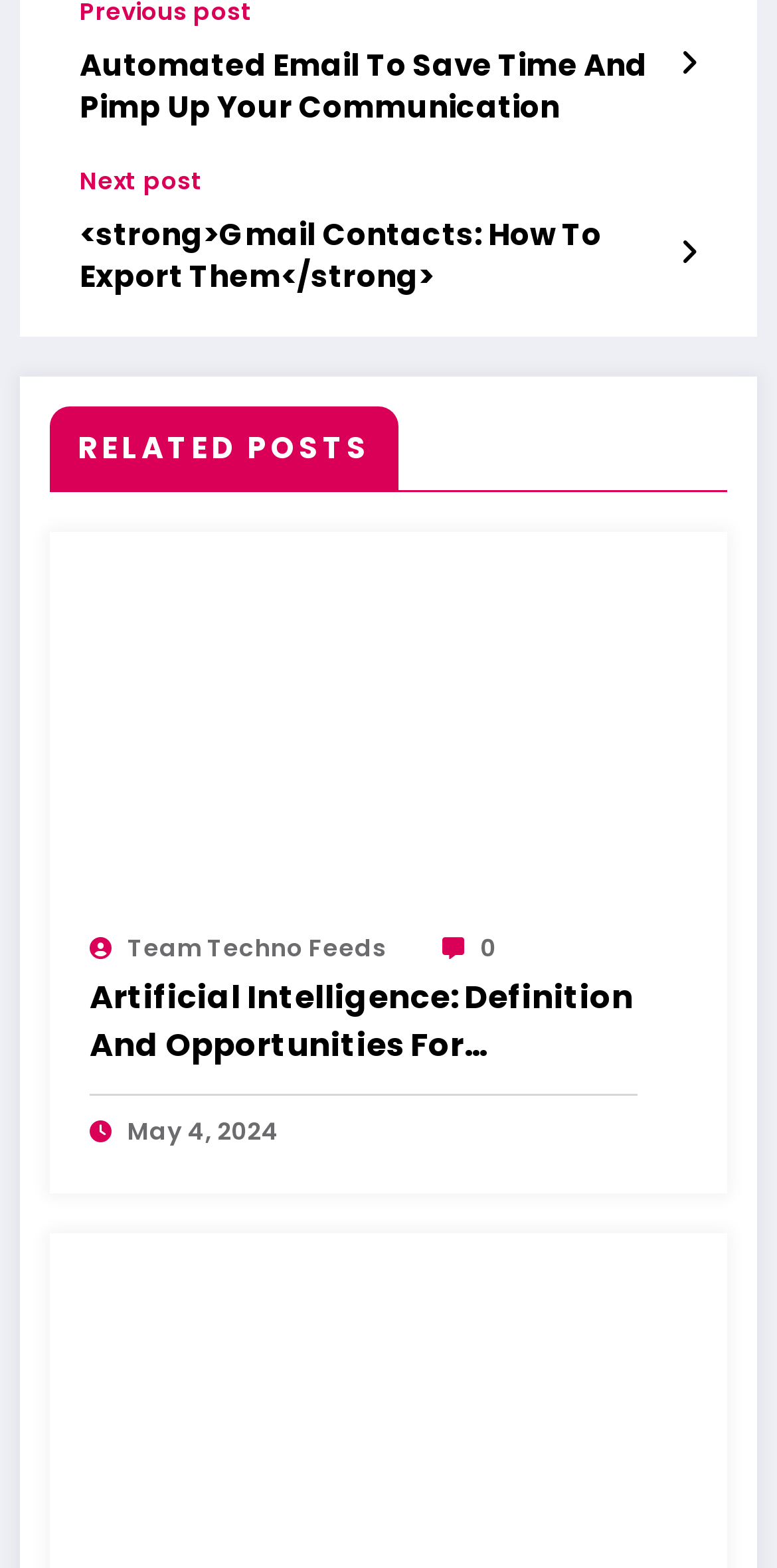What is the category of the related post?
Please provide a detailed answer to the question.

I determined the category of the related post by looking at the link element with the bounding box coordinates [0.095, 0.457, 0.905, 0.478] and OCR text 'Artificial Intelligence'.